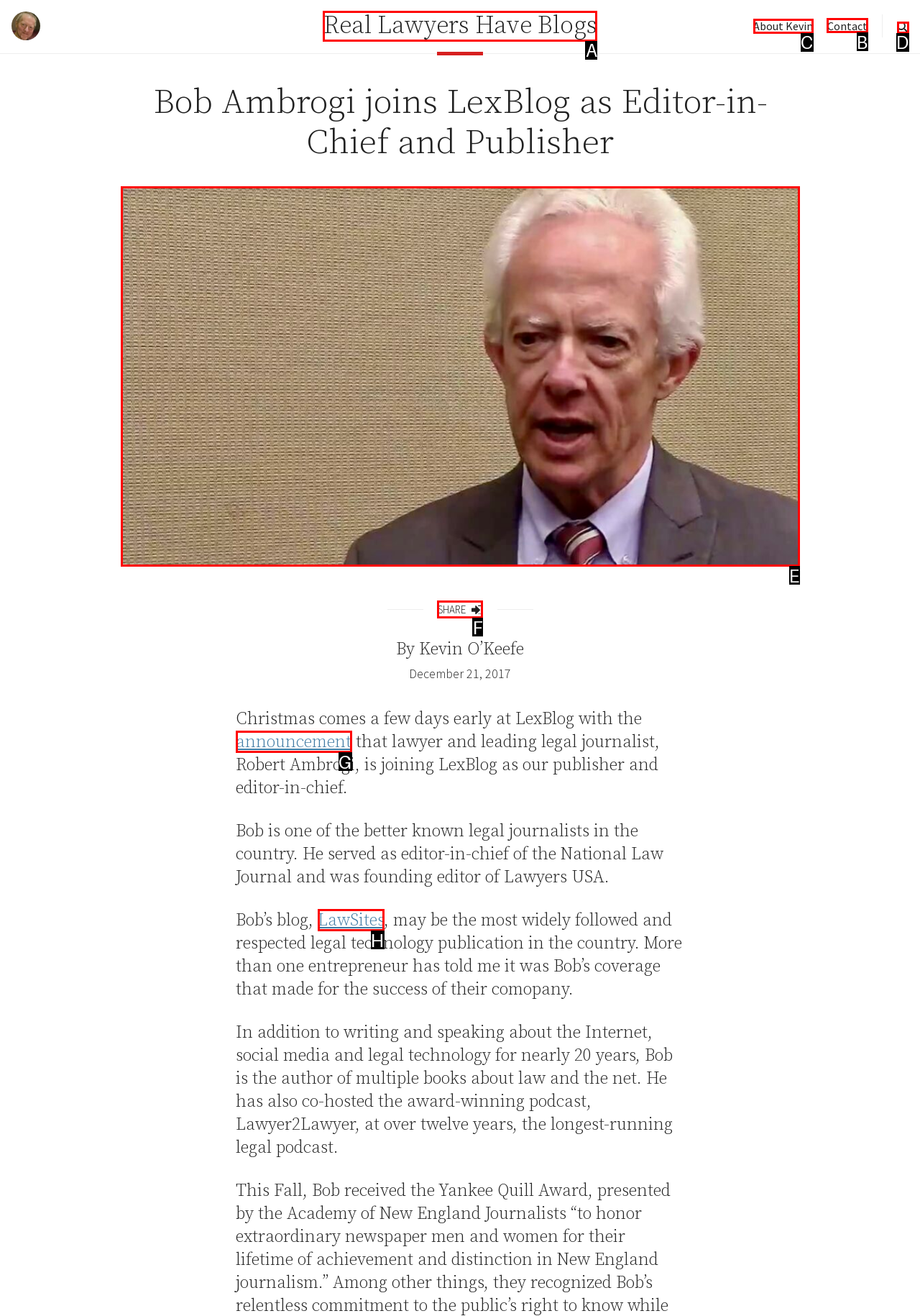Choose the HTML element that should be clicked to accomplish the task: Contact us. Answer with the letter of the chosen option.

B